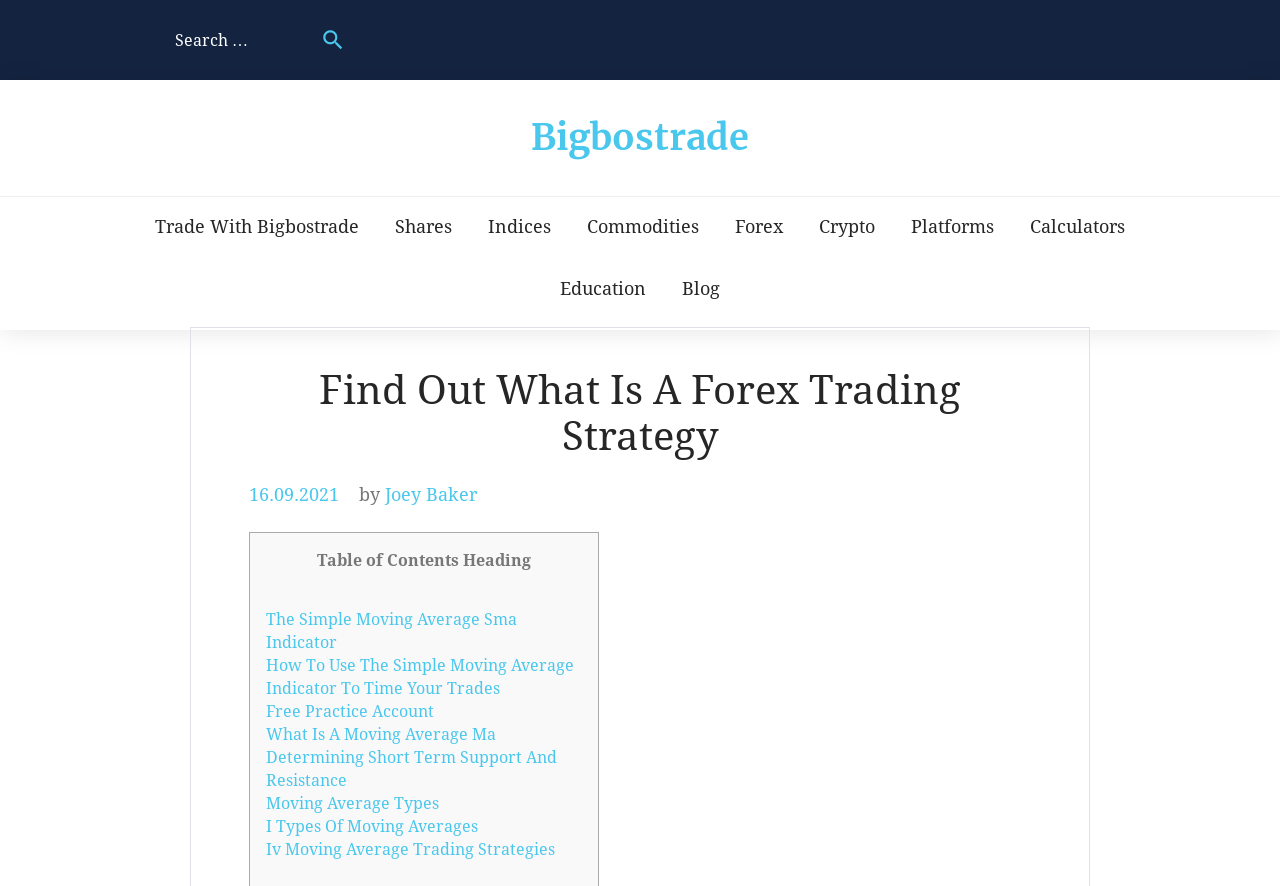Identify the bounding box coordinates of the region I need to click to complete this instruction: "Read the blog".

[0.519, 0.291, 0.577, 0.361]